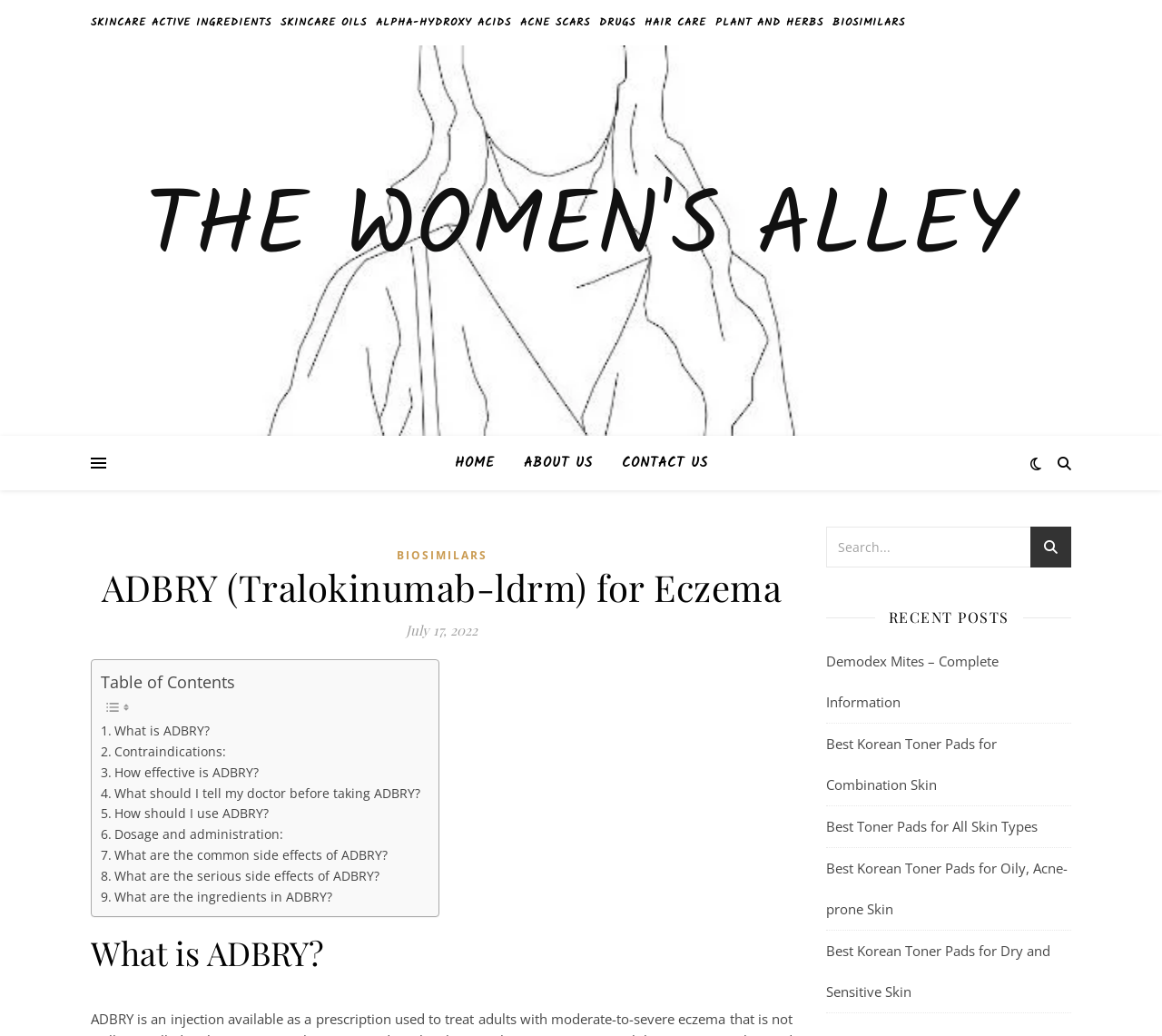Identify and provide the main heading of the webpage.

ADBRY (Tralokinumab-ldrm) for Eczema